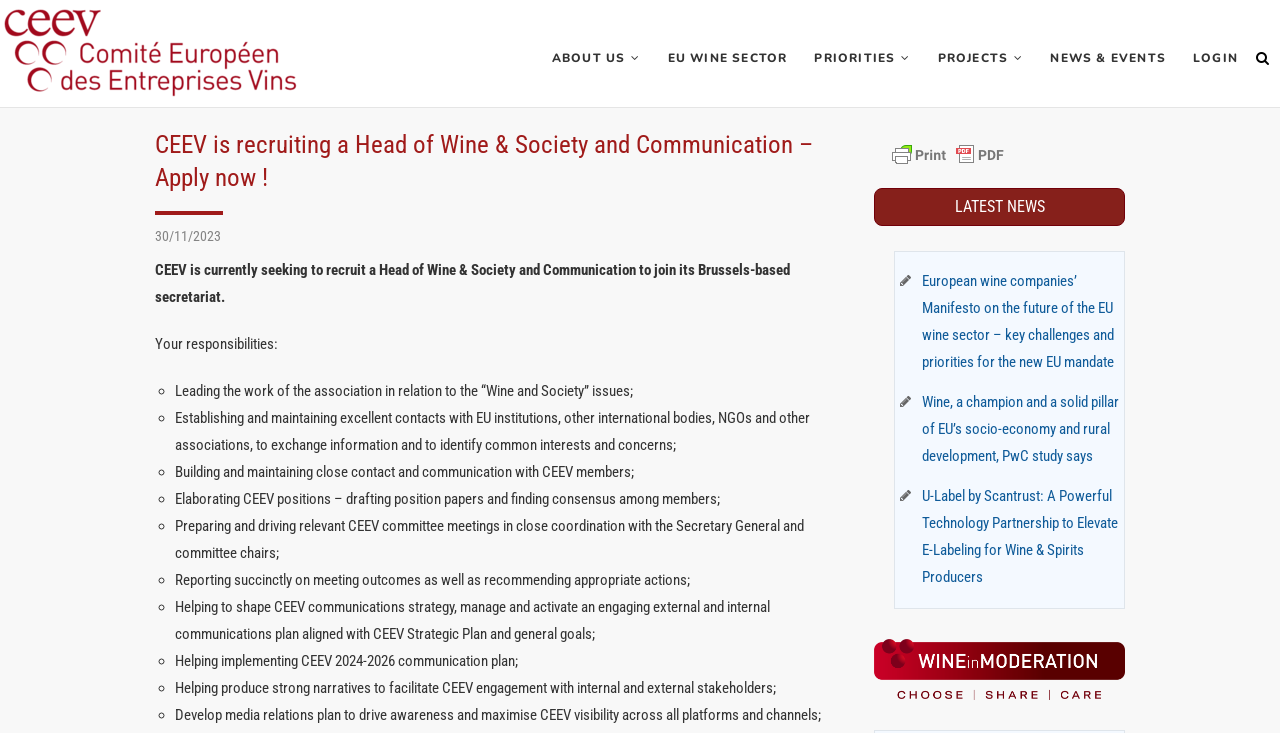Please identify the webpage's heading and generate its text content.

CEEV is recruiting a Head of Wine & Society and Communication – Apply now !